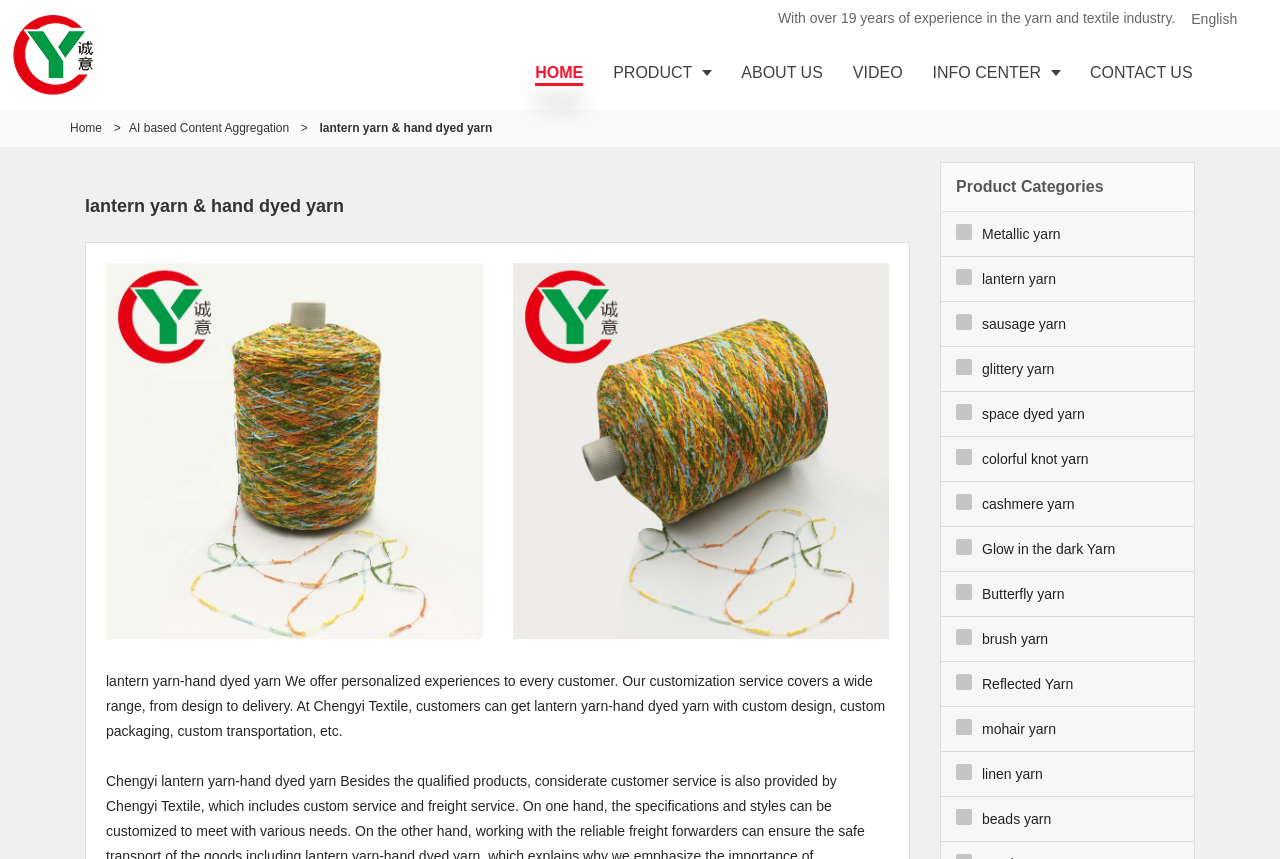Describe the webpage meticulously, covering all significant aspects.

This webpage is about Chengyi Textile, a manufacturer of knitting yarn, blended yarn, and yarn factory. At the top, there is a brief introduction to the company, stating that they have over 19 years of experience in the yarn and textile industry. To the top right, there is a language selection option with "English" as the current selection.

Below the introduction, there is a navigation menu with links to different sections of the website, including "HOME", "PRODUCT", "ABOUT US", "VIDEO", "INFO CENTER", and "CONTACT US". 

On the left side, there is a secondary navigation menu with links to "Home", "AI based Content Aggregation", and "lantern yarn & hand dyed yarn". The latter is also a heading that spans across the top of the main content area.

In the main content area, there is a brief description of the company's customization service, which offers personalized experiences to every customer, covering design, packaging, transportation, and more.

Below the description, there is a section titled "Product Categories" with links to various types of yarn, including "Metallic yarn", "lantern yarn", "sausage yarn", "glittery yarn", and many others. Each link has an emphasis on the yarn type.

Throughout the page, there are several images, including a logo image at the top and images associated with the links to "lantern yarn & hand dyed yarn".